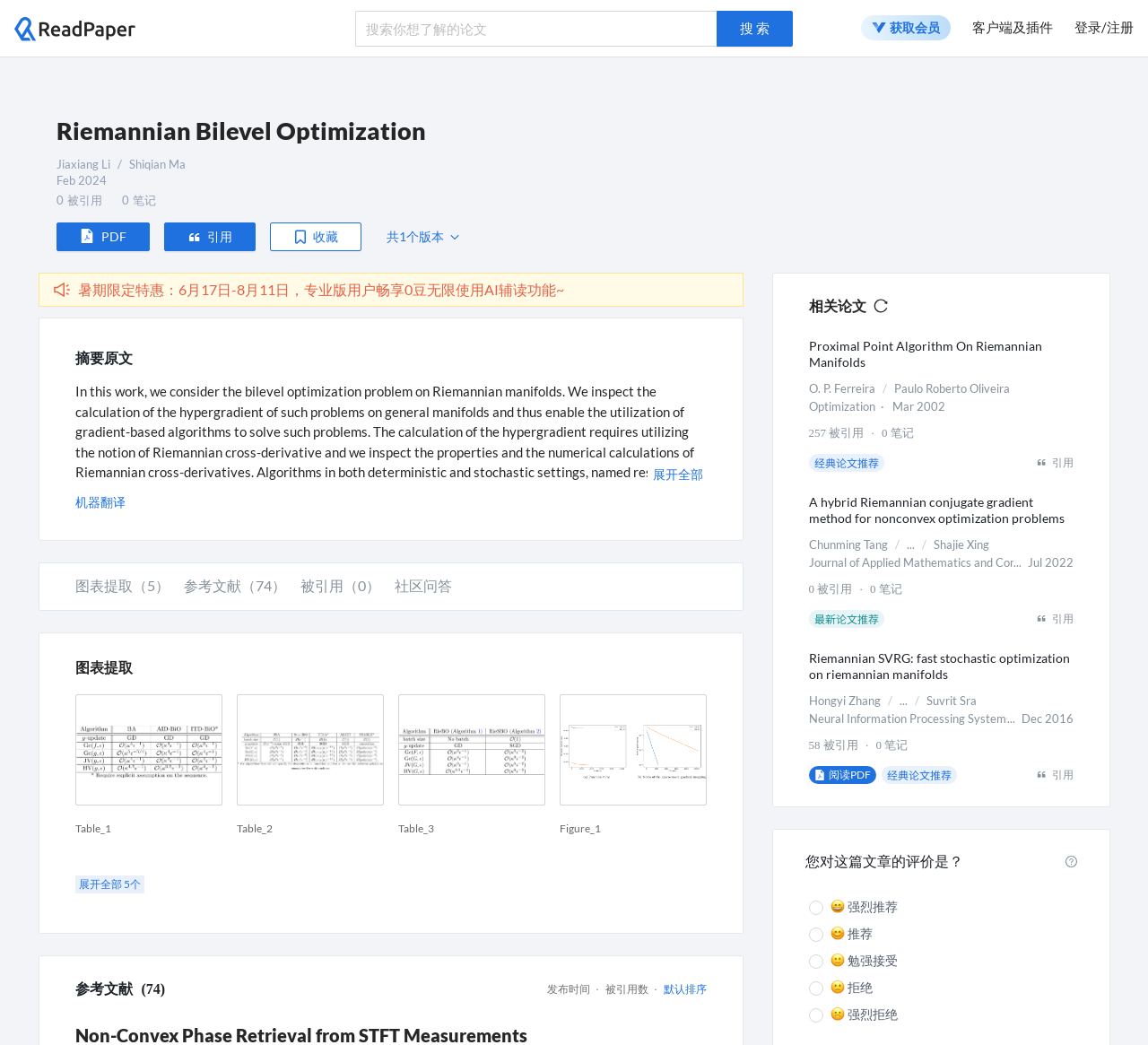Kindly determine the bounding box coordinates for the clickable area to achieve the given instruction: "view the references".

[0.16, 0.539, 0.249, 0.582]